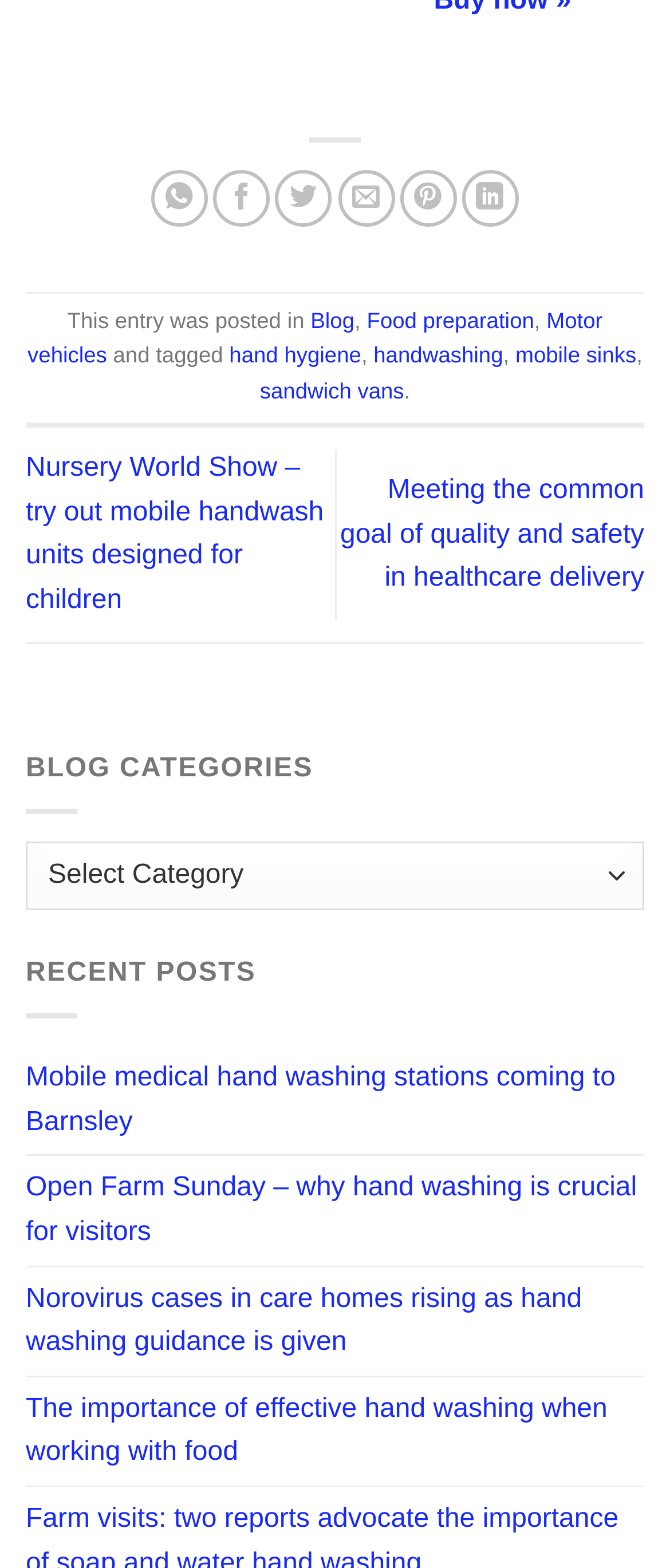Identify the bounding box coordinates for the UI element described by the following text: "Blog". Provide the coordinates as four float numbers between 0 and 1, in the format [left, top, right, bottom].

[0.463, 0.196, 0.529, 0.212]